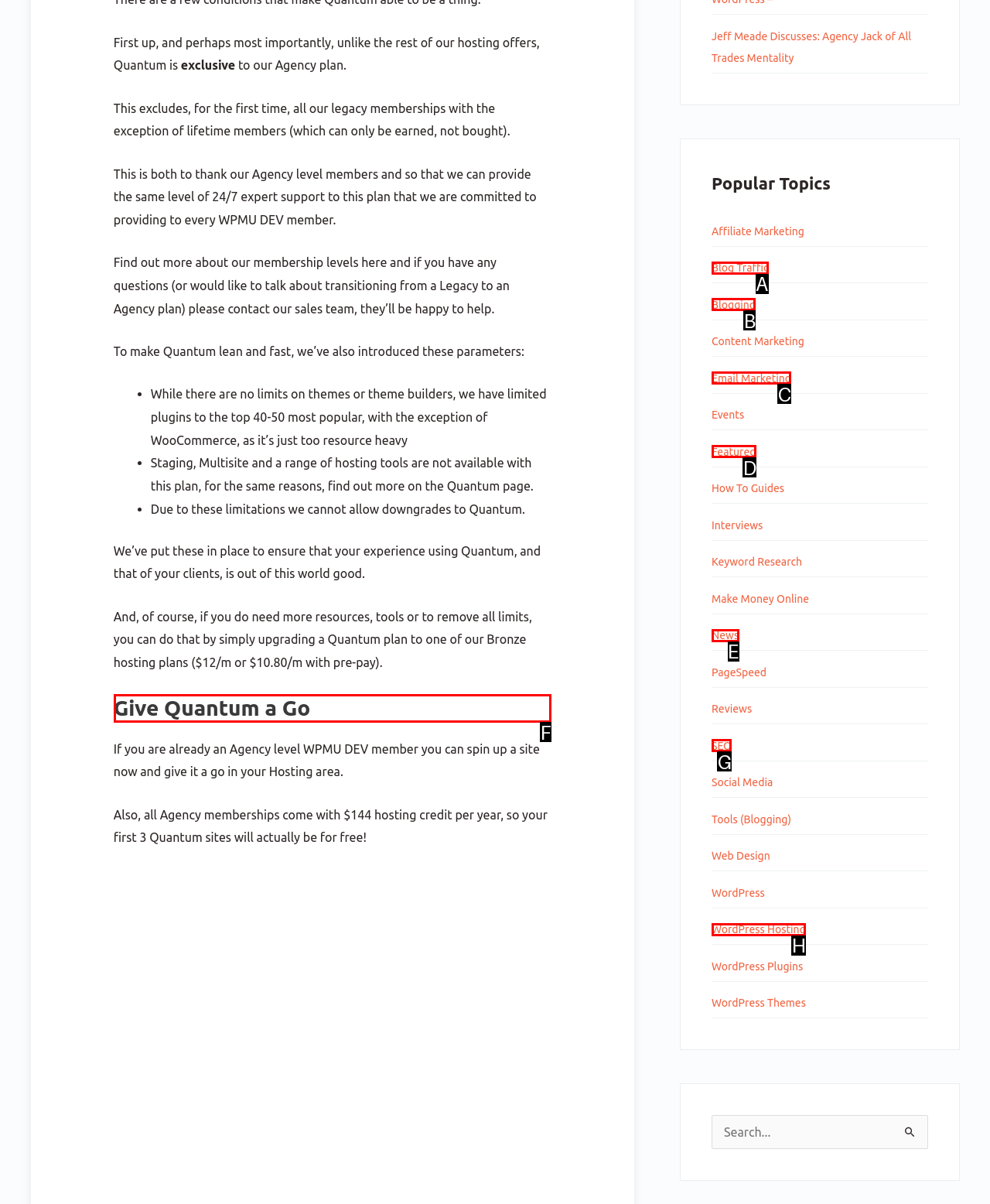Tell me which one HTML element I should click to complete the following task: Click on 'Give Quantum a Go' Answer with the option's letter from the given choices directly.

F